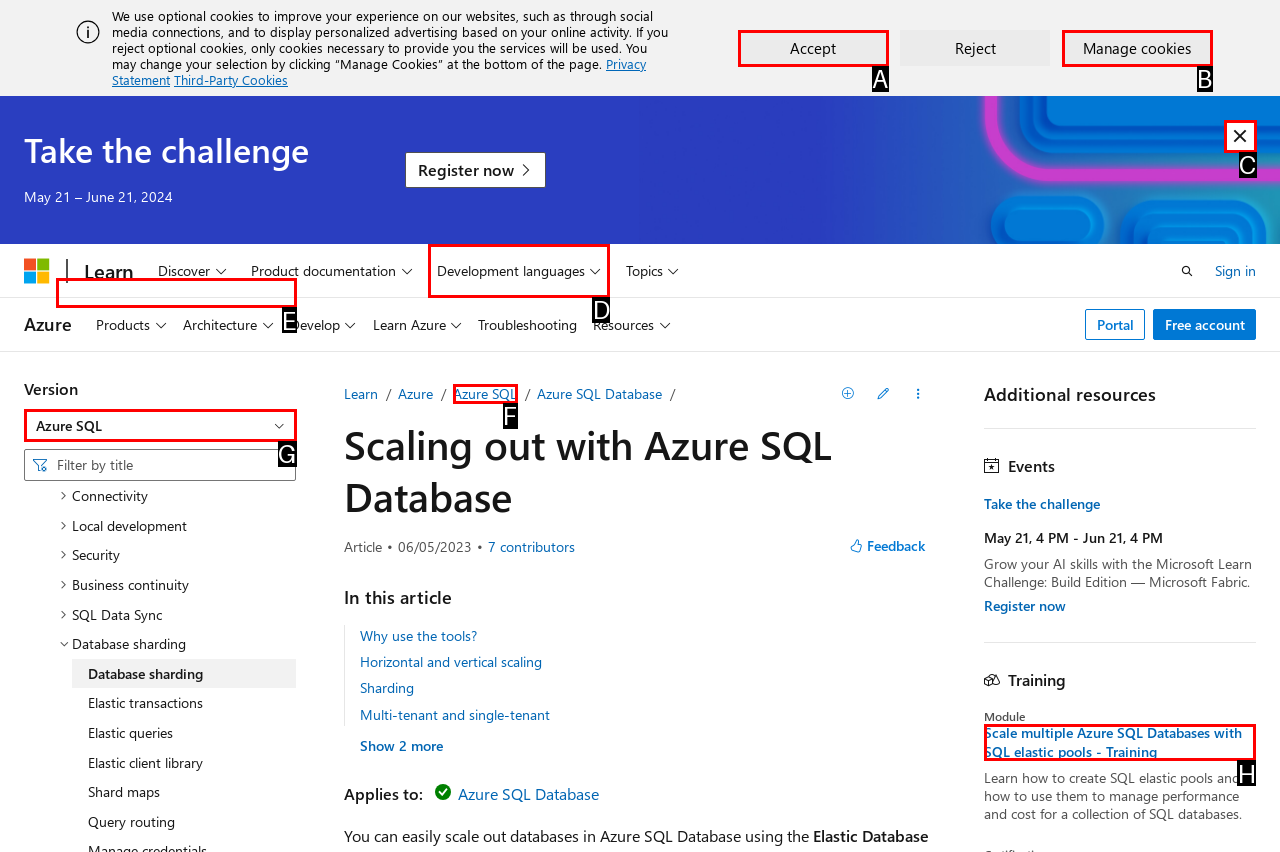Based on the description: Logical servers
Select the letter of the corresponding UI element from the choices provided.

E